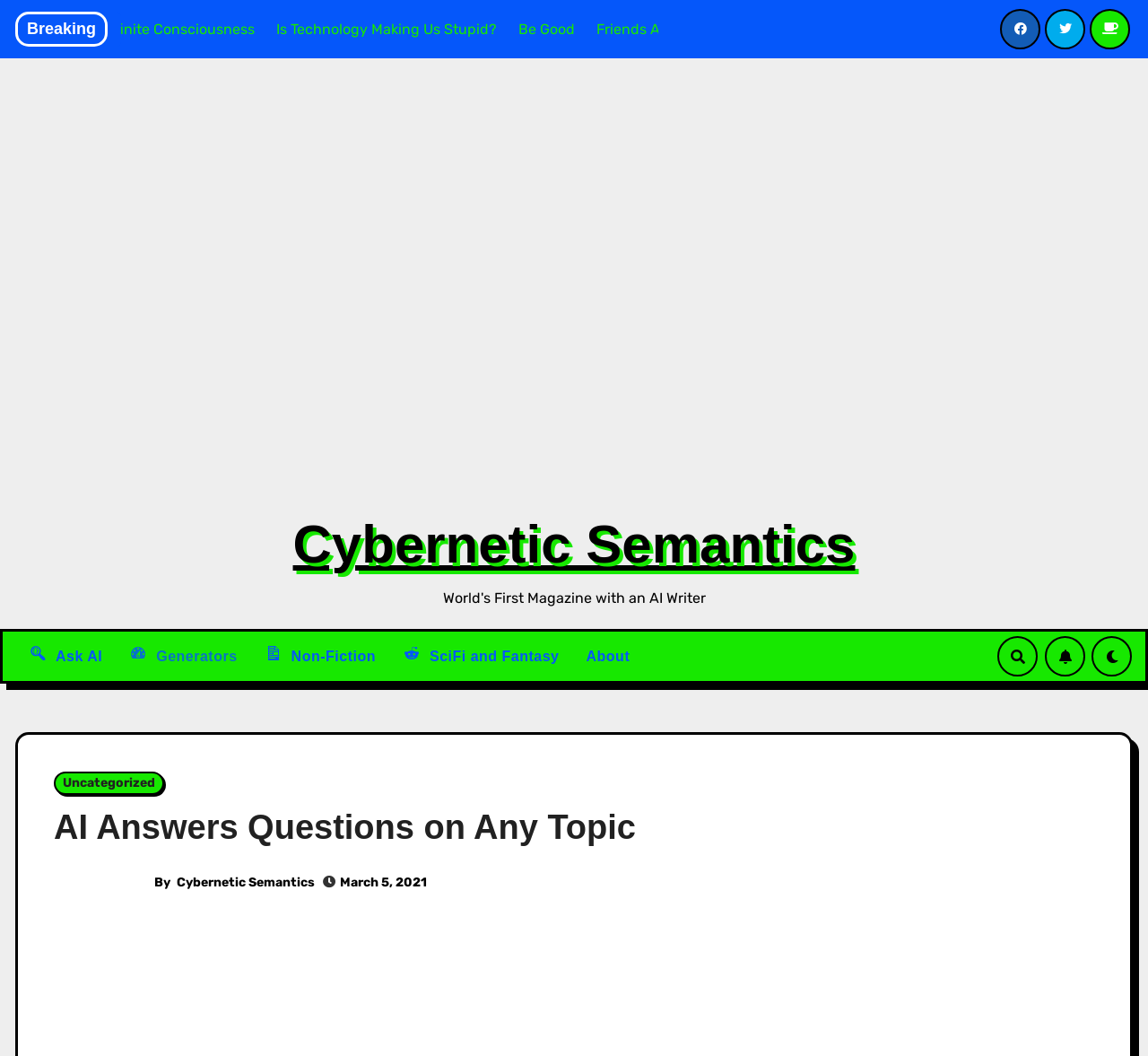How many icons are there in the top-right corner?
Based on the screenshot, provide a one-word or short-phrase response.

3